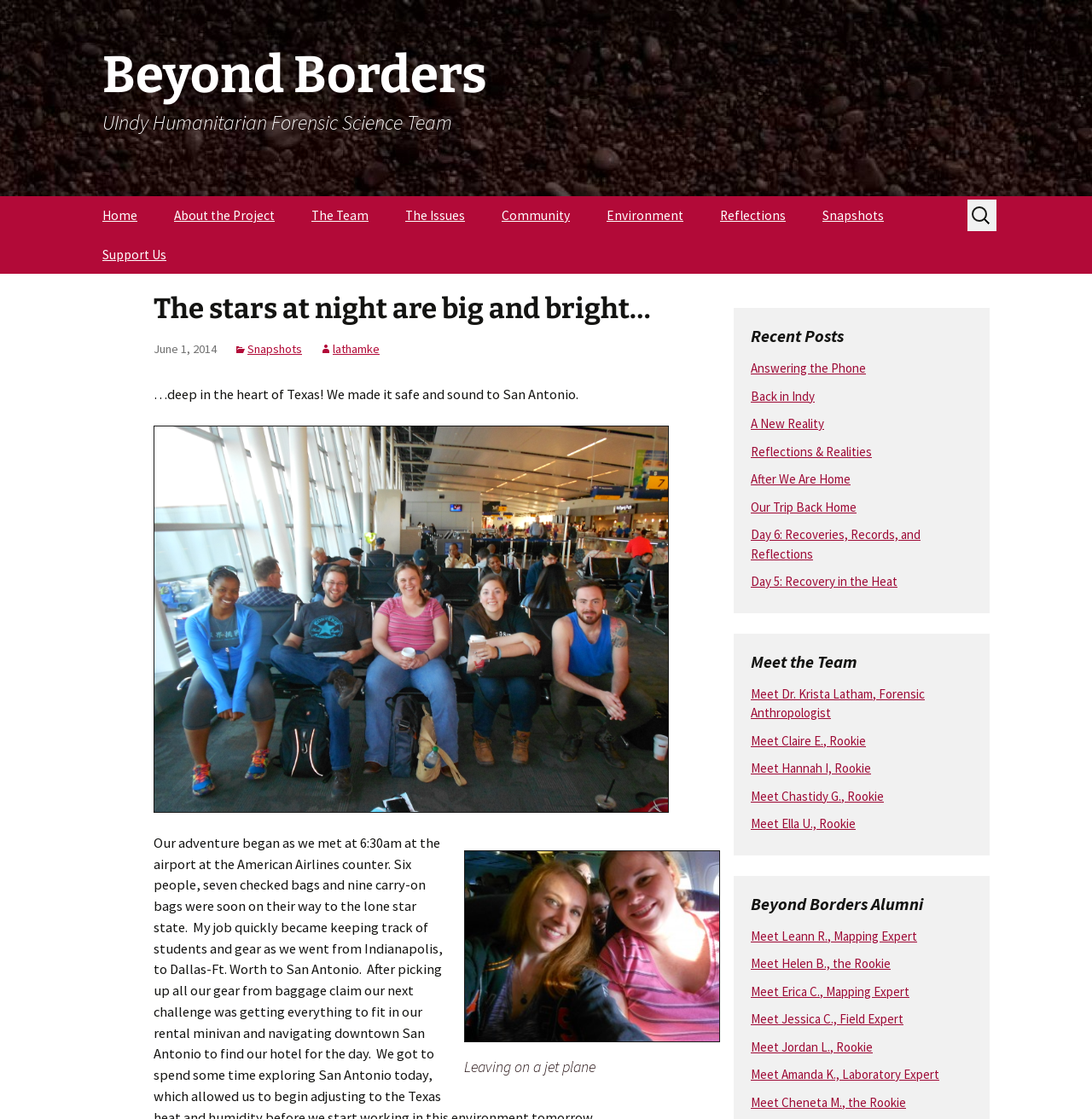What is the name of the project?
Using the details from the image, give an elaborate explanation to answer the question.

The name of the project can be found in the top-left corner of the webpage, where it is written as 'Beyond Borders' in a static text element.